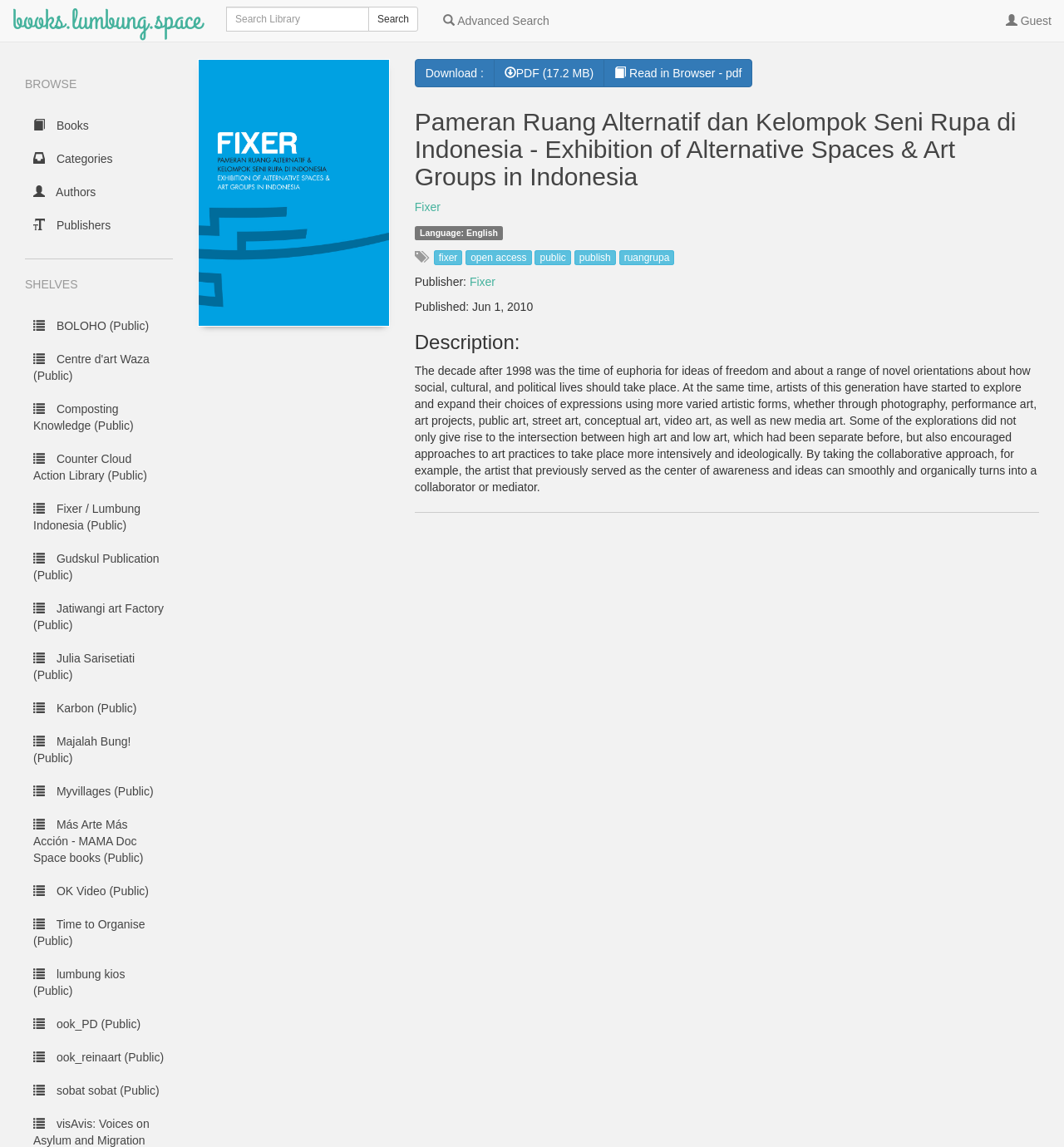What is the language of the book?
Answer the question with a detailed and thorough explanation.

I found the answer by looking at the static text element on the webpage, which says 'Language: English'. This element is located below the heading and above the buttons, and it clearly indicates the language of the book.